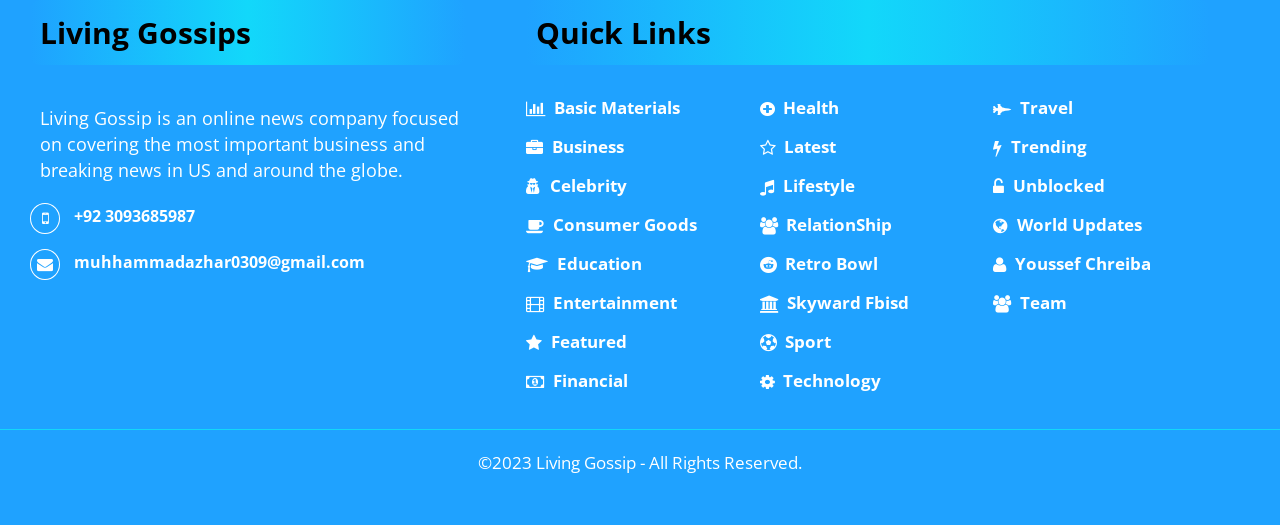Can you determine the bounding box coordinates of the area that needs to be clicked to fulfill the following instruction: "Click on the 'Basic Materials' link"?

[0.411, 0.183, 0.531, 0.227]